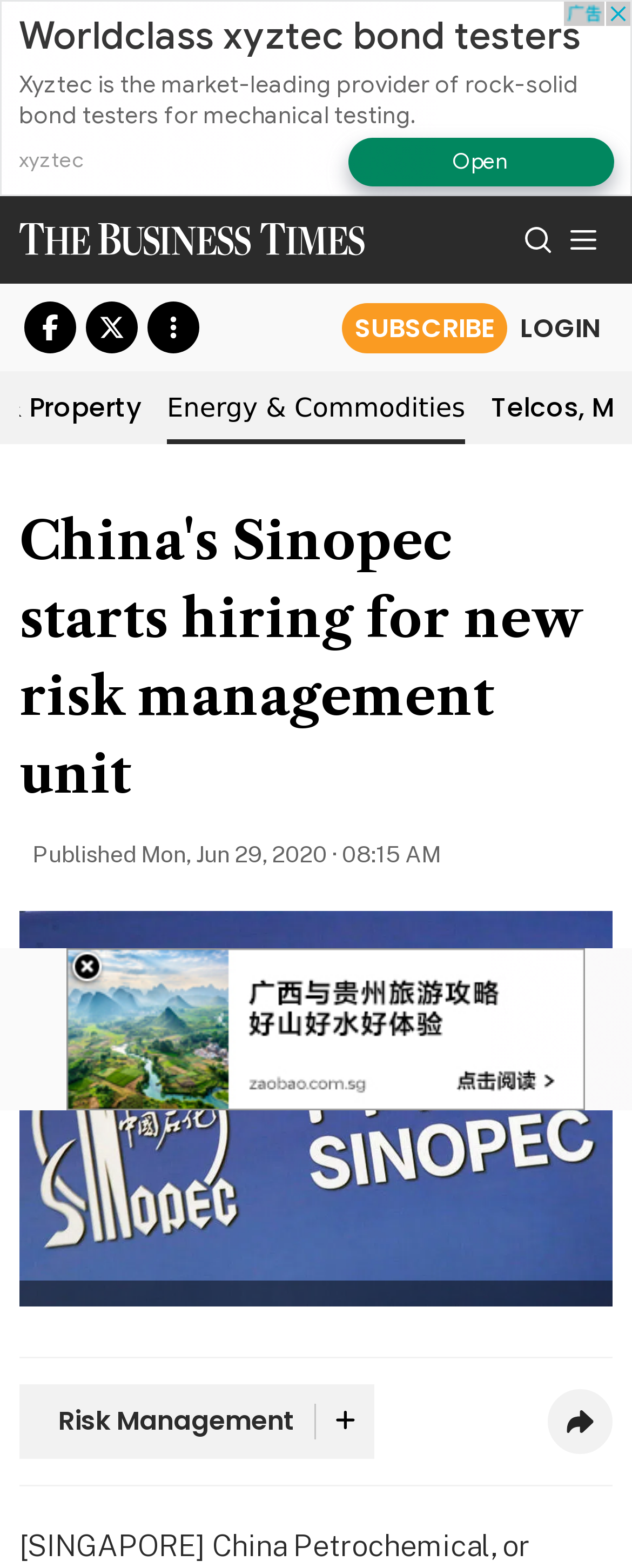Identify the bounding box for the UI element that is described as follows: "parent_node: Risk Management".

[0.531, 0.773, 0.562, 0.79]